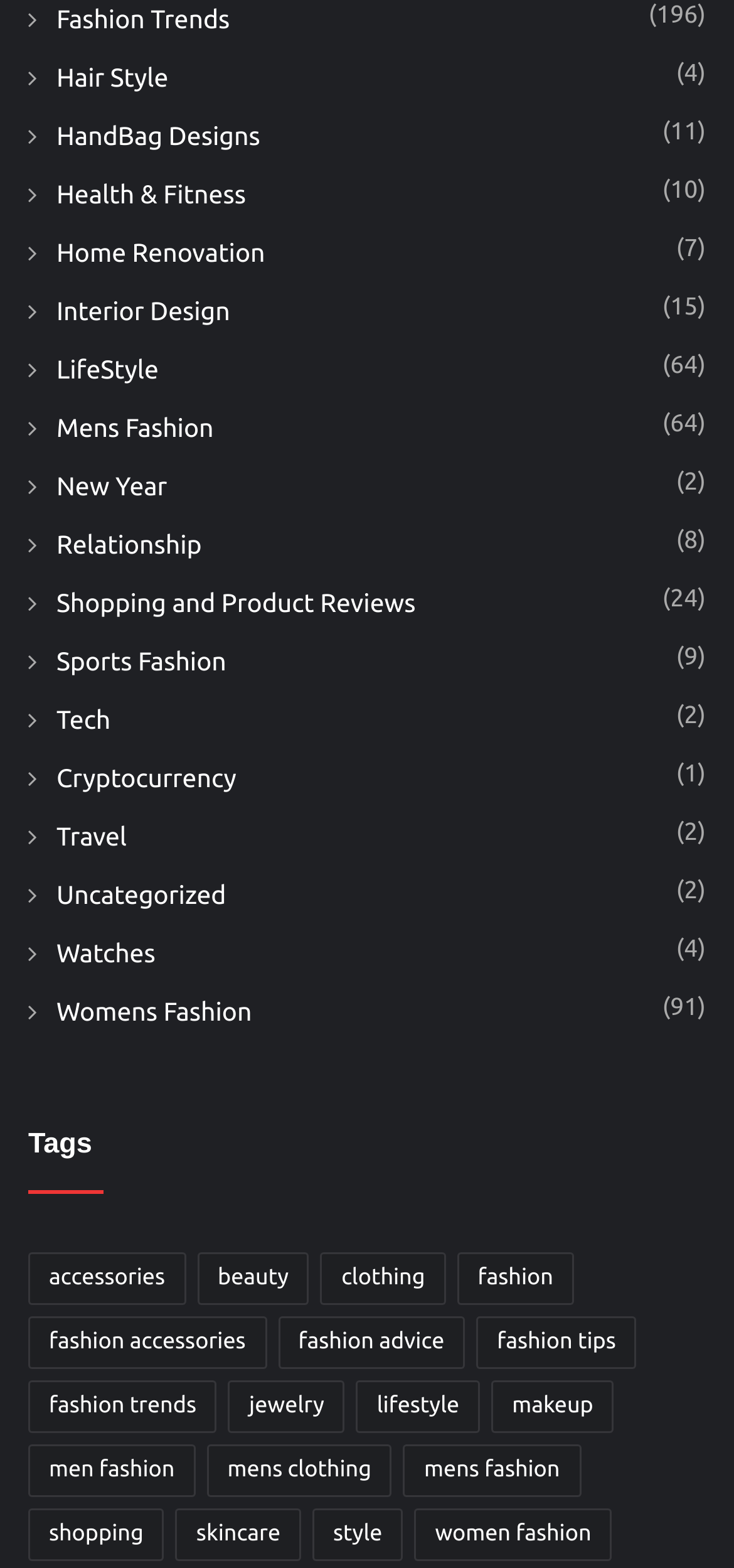Identify the bounding box coordinates for the UI element that matches this description: "Shopping and Product Reviews".

[0.038, 0.369, 0.566, 0.397]